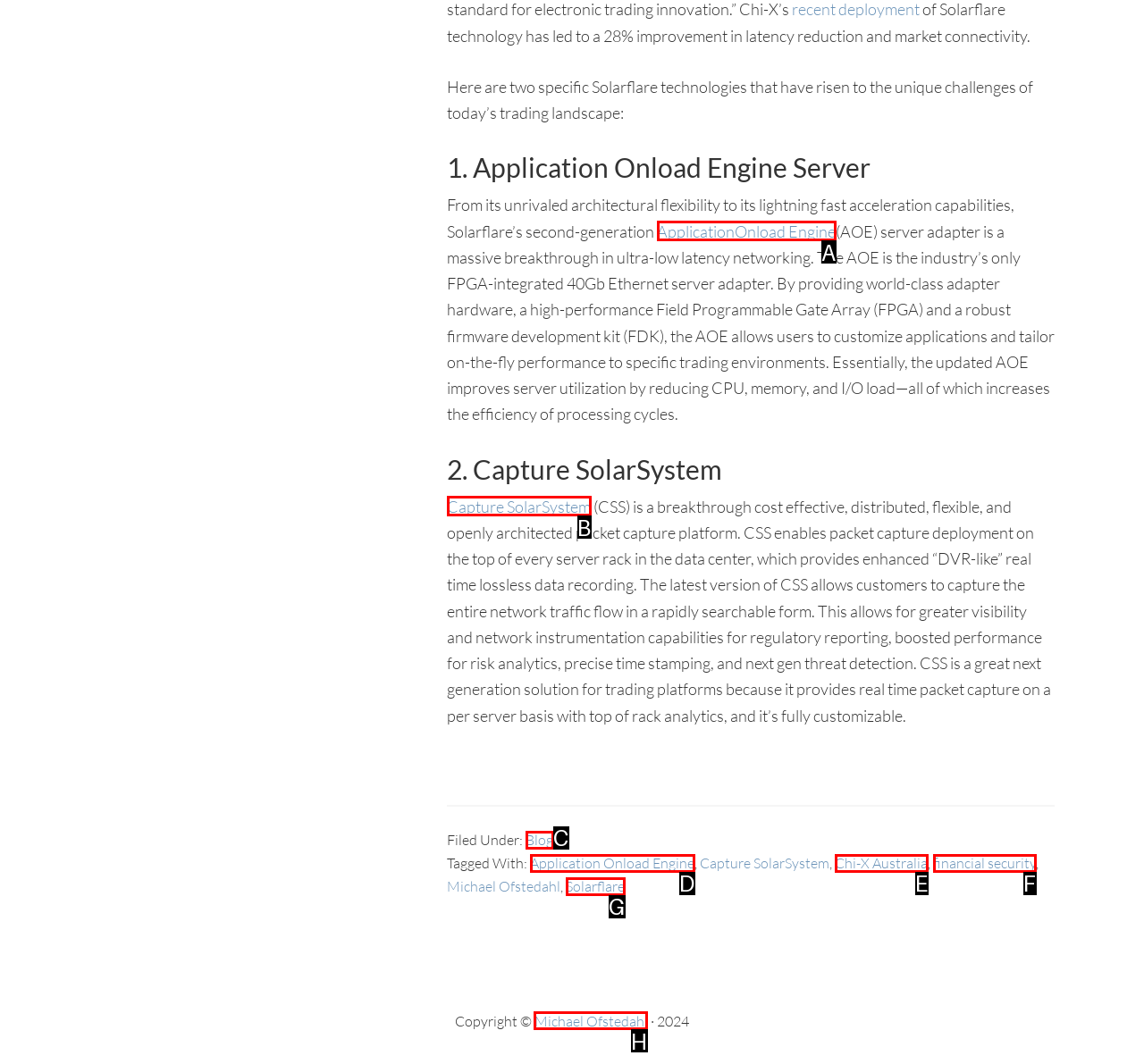Determine which HTML element I should select to execute the task: Click on Michael Ofstedahl link
Reply with the corresponding option's letter from the given choices directly.

H